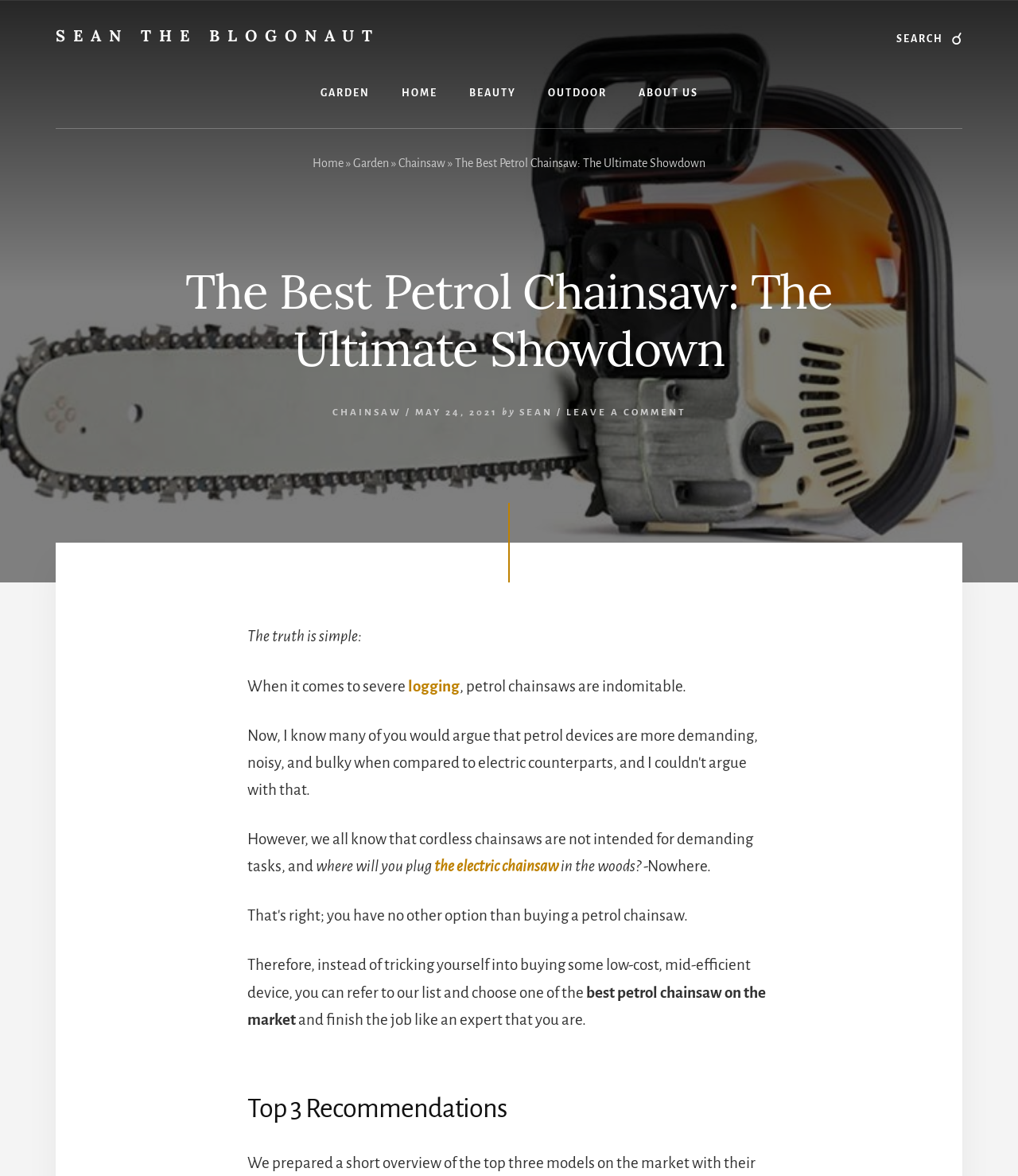Identify and provide the title of the webpage.

The Best Petrol Chainsaw: The Ultimate Showdown